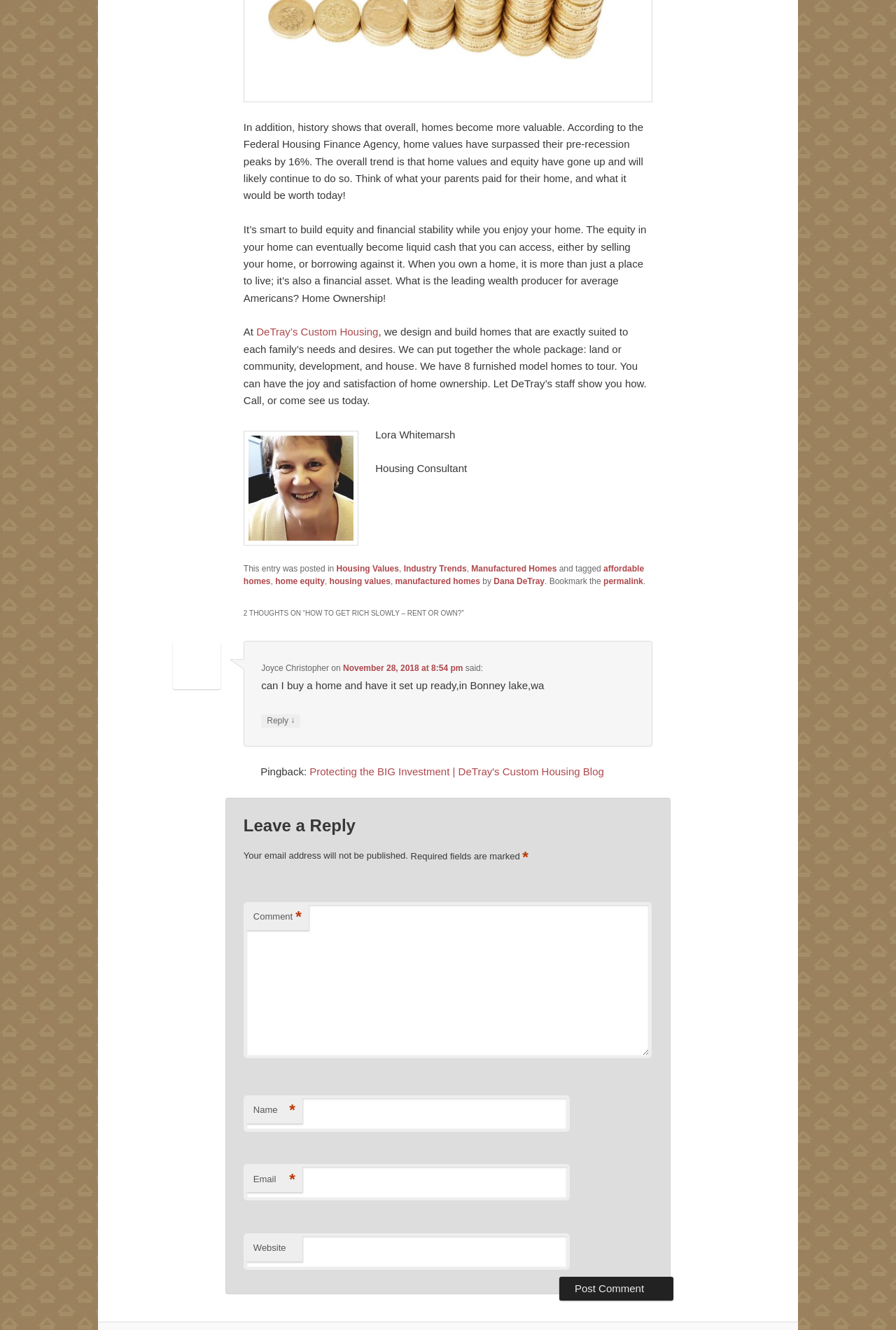Based on the image, give a detailed response to the question: What is the name of the author who wrote the latest article?

The author of the latest article is Dana DeTray, as indicated by the text content. The article mentions that the entry was posted by Dana DeTray, suggesting that Dana DeTray is the author of the article.